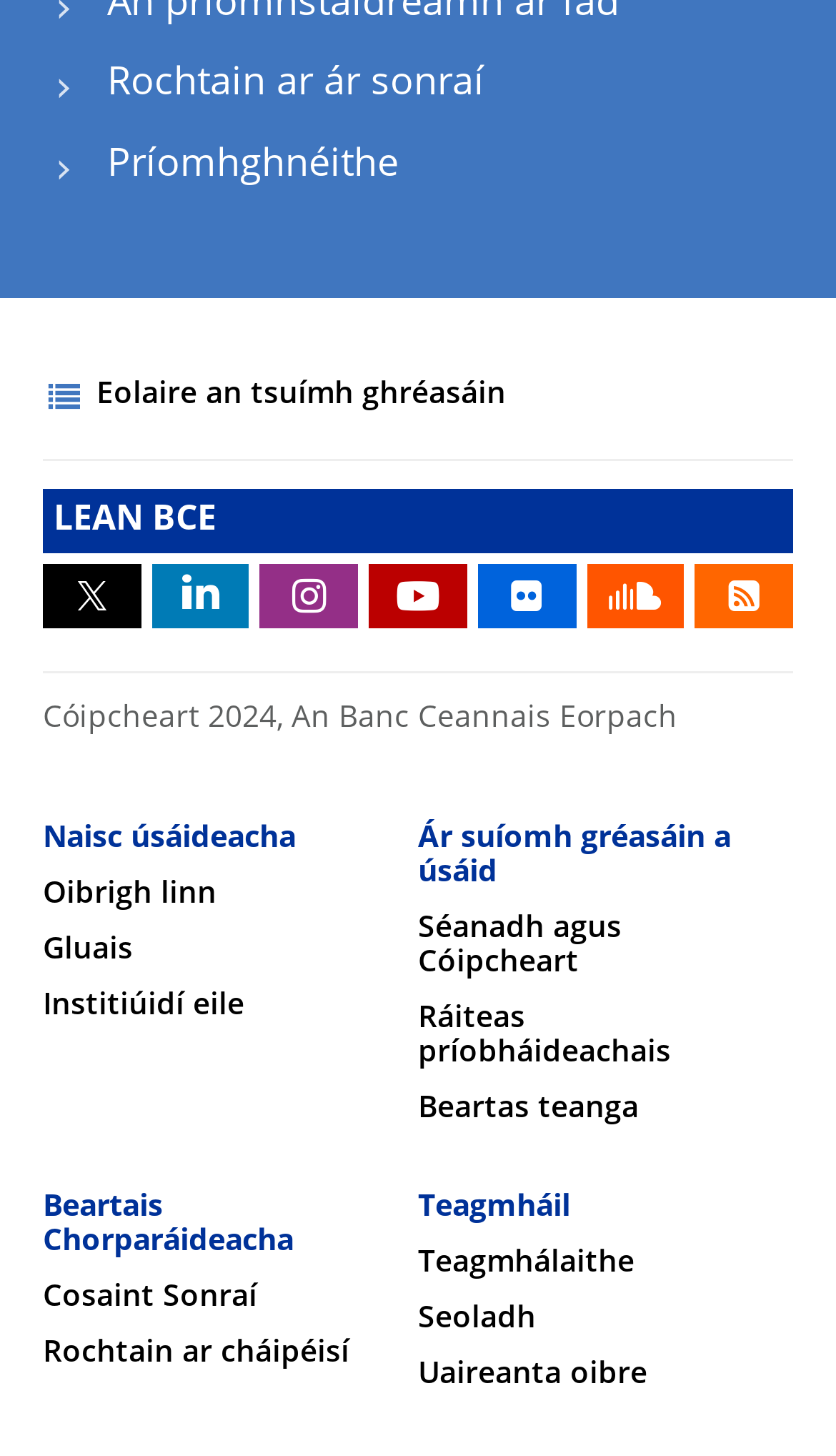What is the language of the webpage?
Please provide a comprehensive answer based on the details in the screenshot.

I inferred the language of the webpage by looking at the text elements, which are primarily in Irish. Although there may be some English text, the majority of the text is in Irish, suggesting that the language of the webpage is Irish.